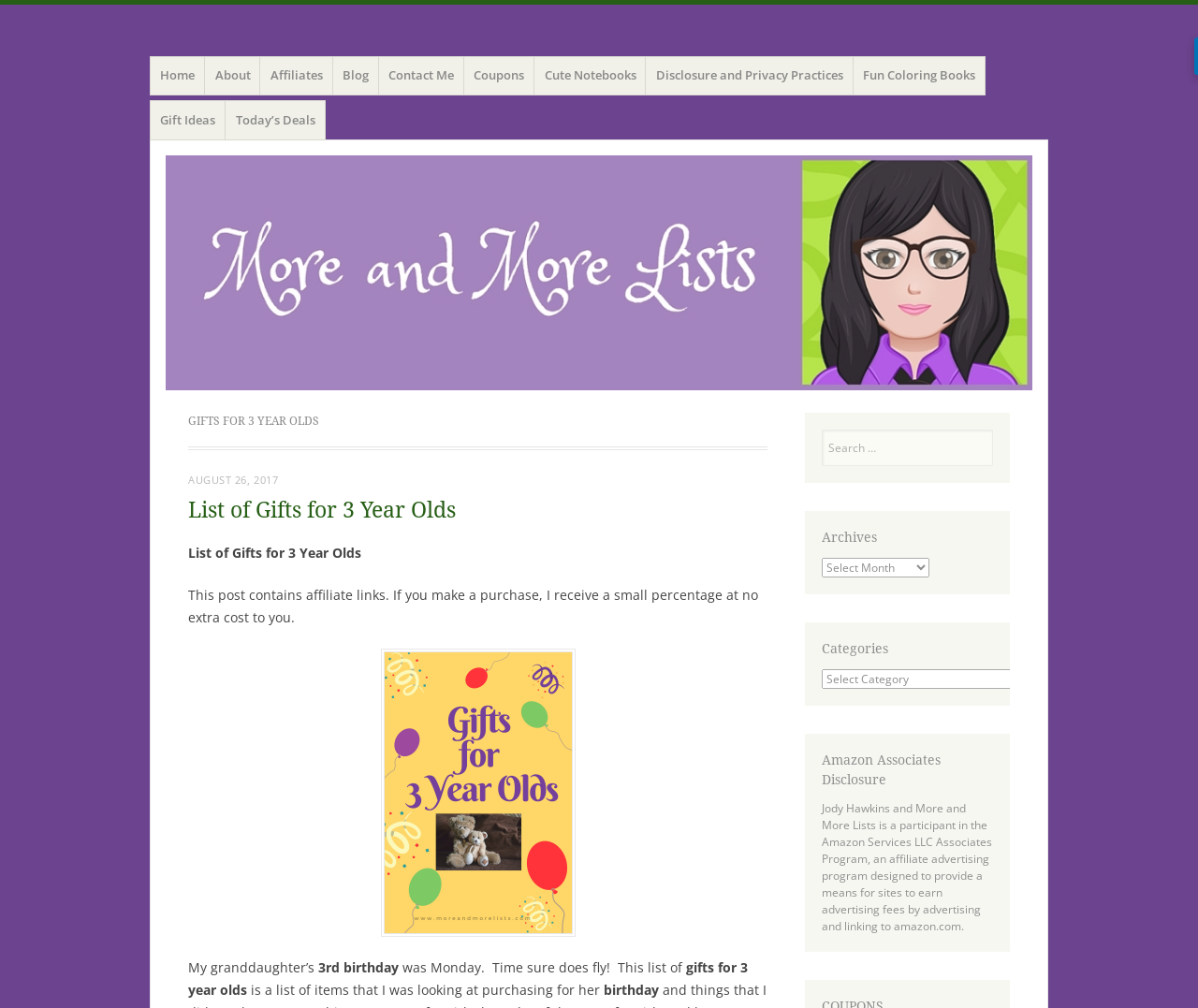Identify the bounding box coordinates of the part that should be clicked to carry out this instruction: "select a category".

[0.686, 0.664, 0.864, 0.683]